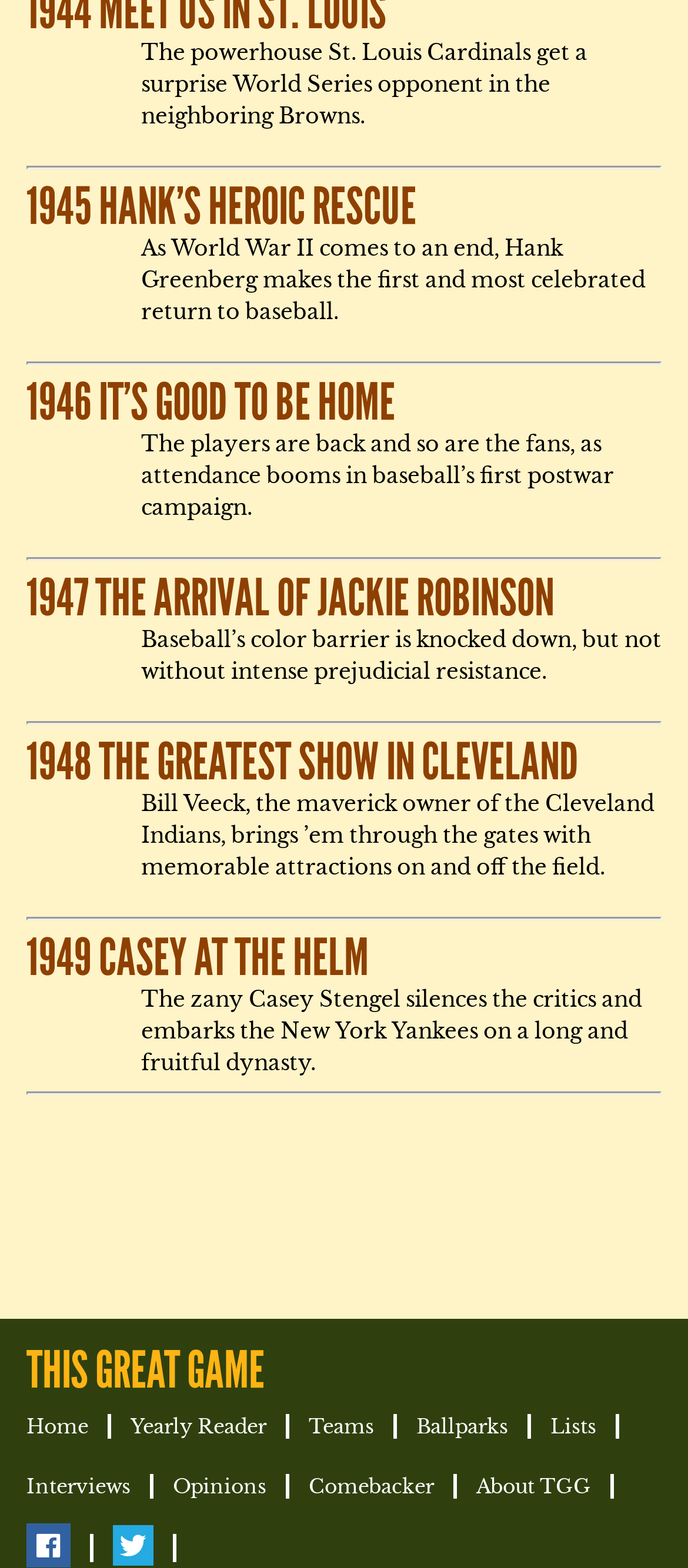Locate the bounding box coordinates of the element's region that should be clicked to carry out the following instruction: "Go to Home". The coordinates need to be four float numbers between 0 and 1, i.e., [left, top, right, bottom].

[0.038, 0.902, 0.128, 0.918]